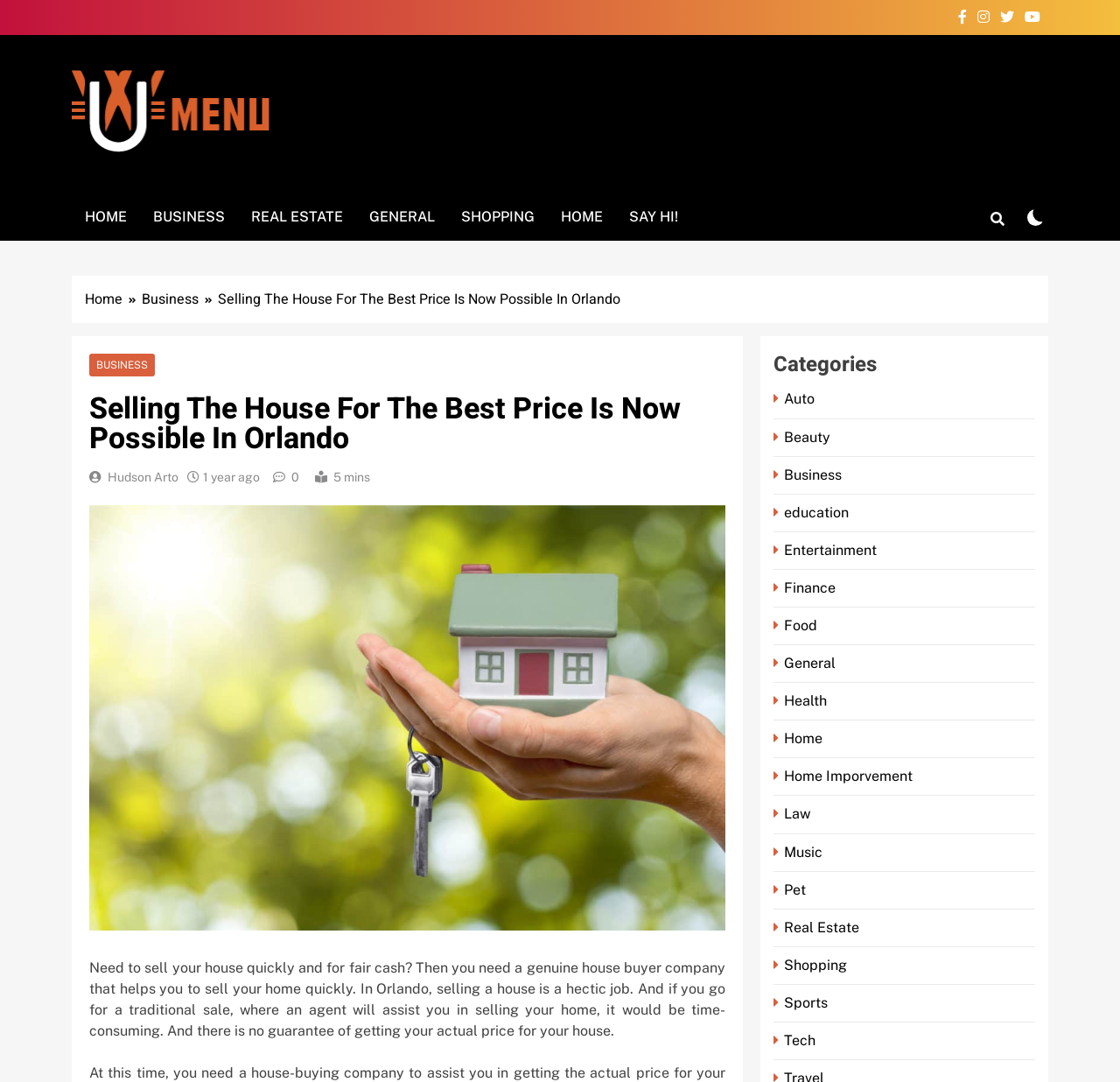Kindly determine the bounding box coordinates of the area that needs to be clicked to fulfill this instruction: "Click the SAY HI! link".

[0.55, 0.179, 0.617, 0.223]